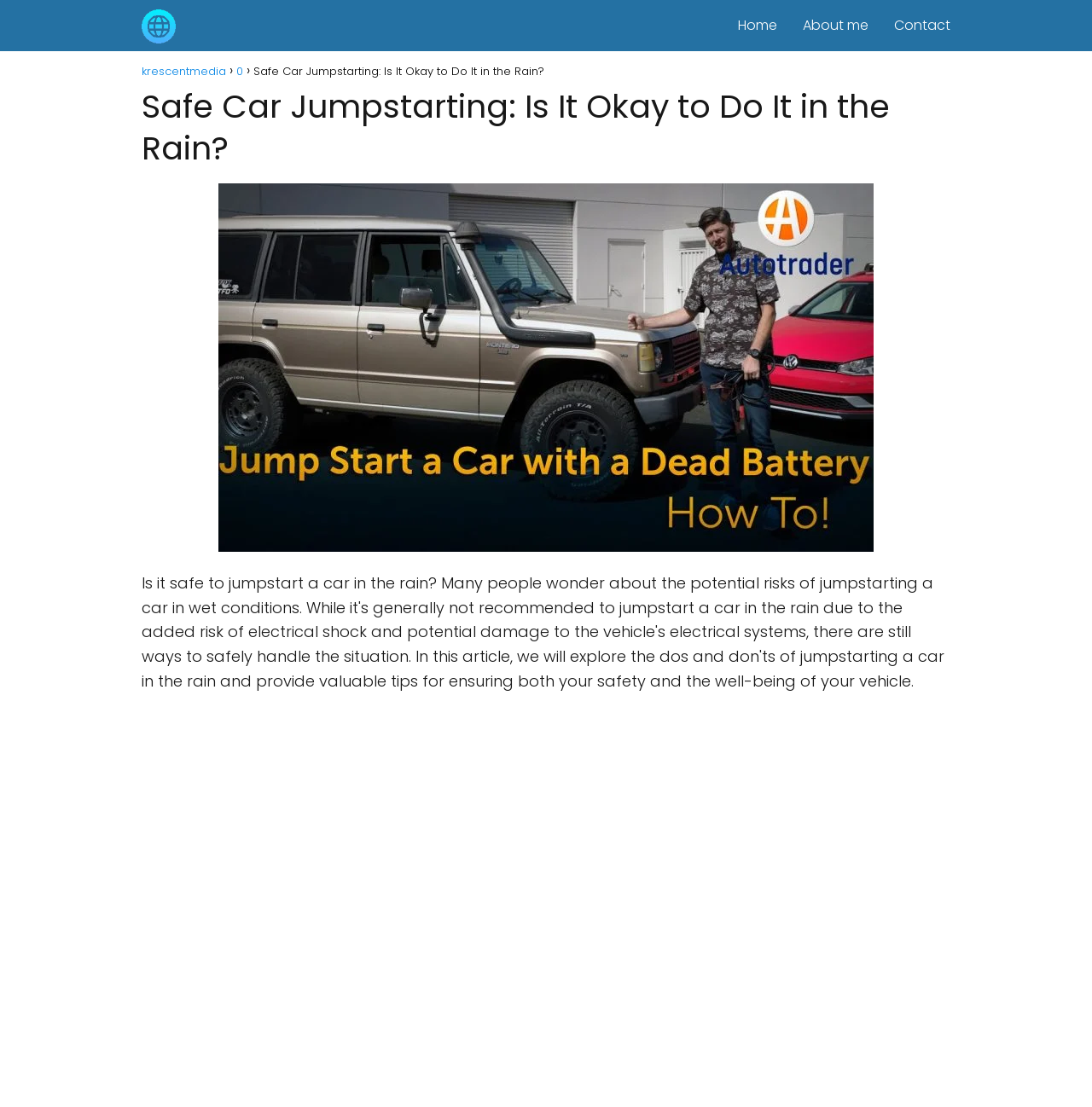Based on what you see in the screenshot, provide a thorough answer to this question: What is the website's logo?

The website's logo is located at the top left corner of the webpage, and it is an image with the text 'krescentmedia'.